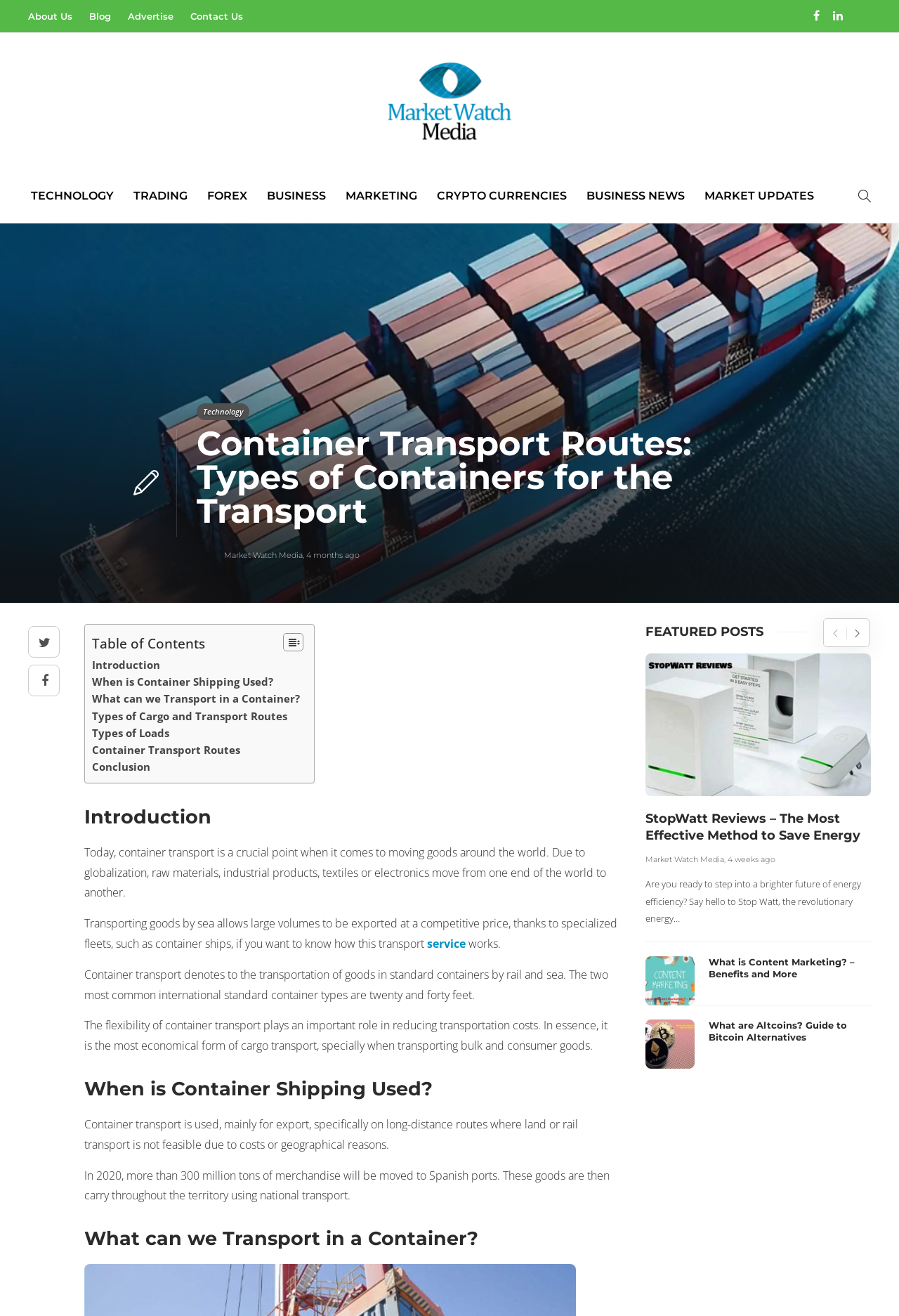Based on the image, provide a detailed and complete answer to the question: 
What is the estimated amount of merchandise moved to Spanish ports in 2020?

I found this information in the webpage content, which states that in 2020, more than 300 million tons of merchandise will be moved to Spanish ports. This information is provided in the section that explains when container shipping is used.